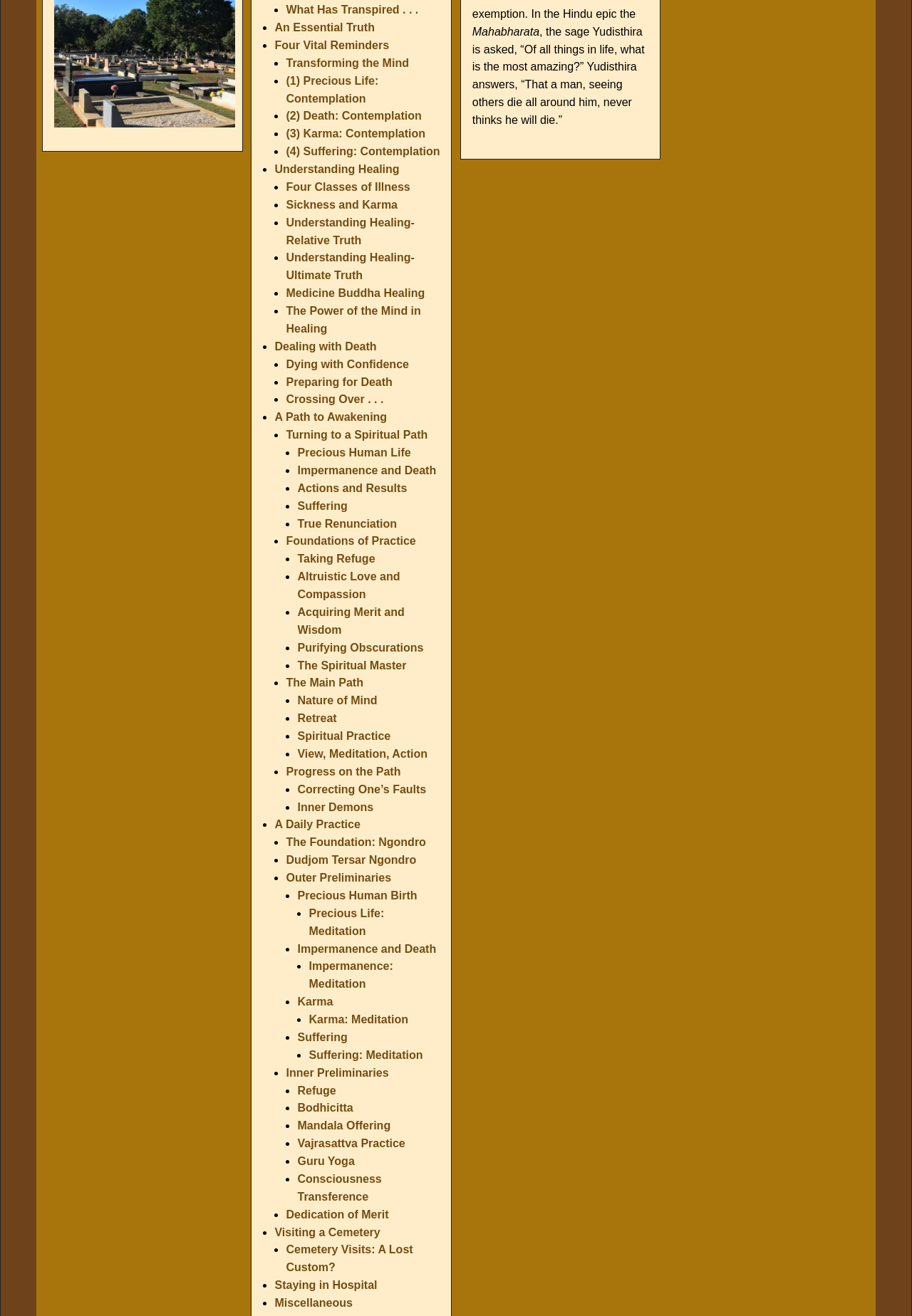Please identify the bounding box coordinates of the clickable area that will fulfill the following instruction: "Click on 'What Has Transpired...' link". The coordinates should be in the format of four float numbers between 0 and 1, i.e., [left, top, right, bottom].

[0.314, 0.003, 0.459, 0.012]